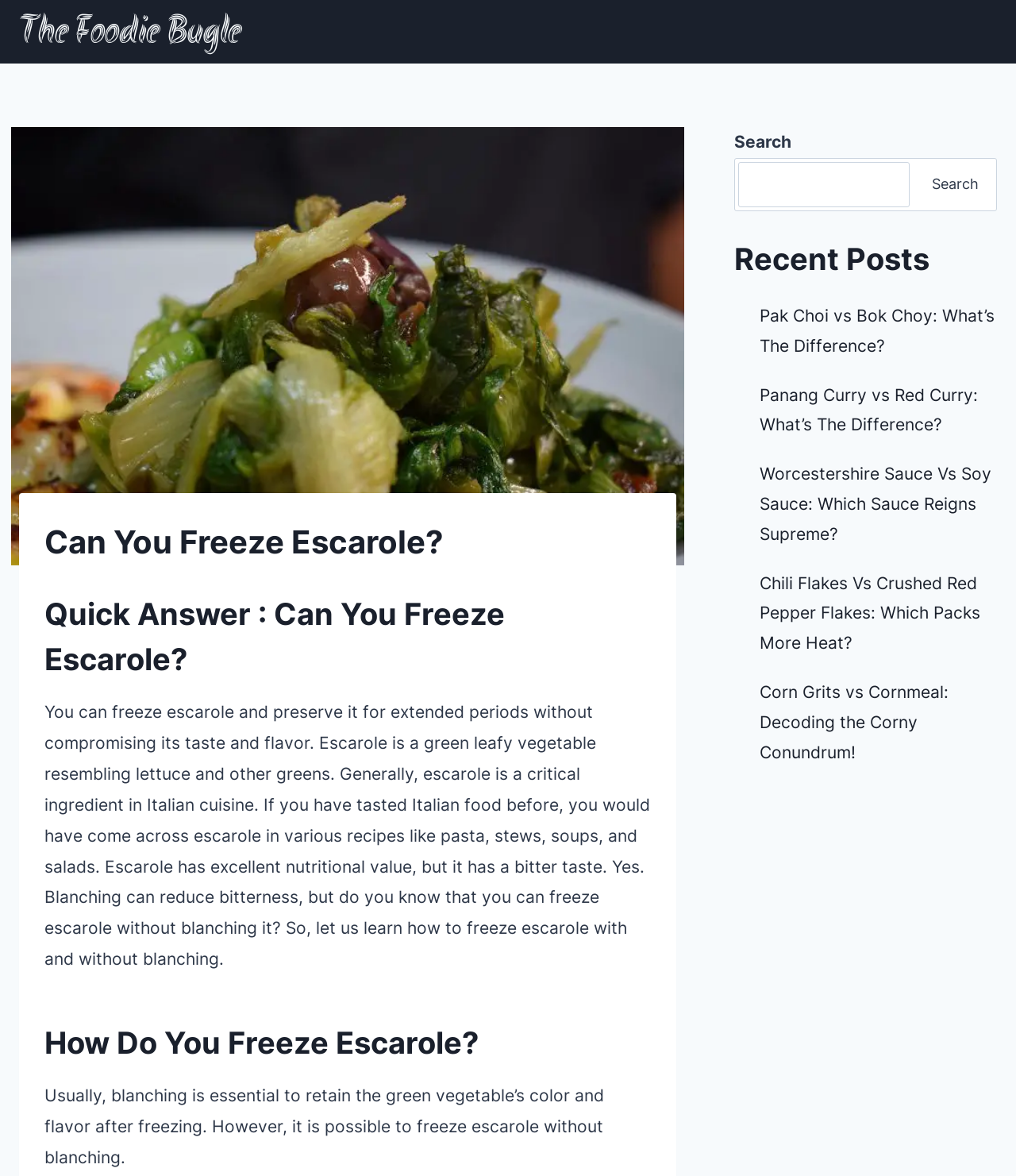Please mark the clickable region by giving the bounding box coordinates needed to complete this instruction: "Explore recent posts".

[0.723, 0.201, 0.981, 0.24]